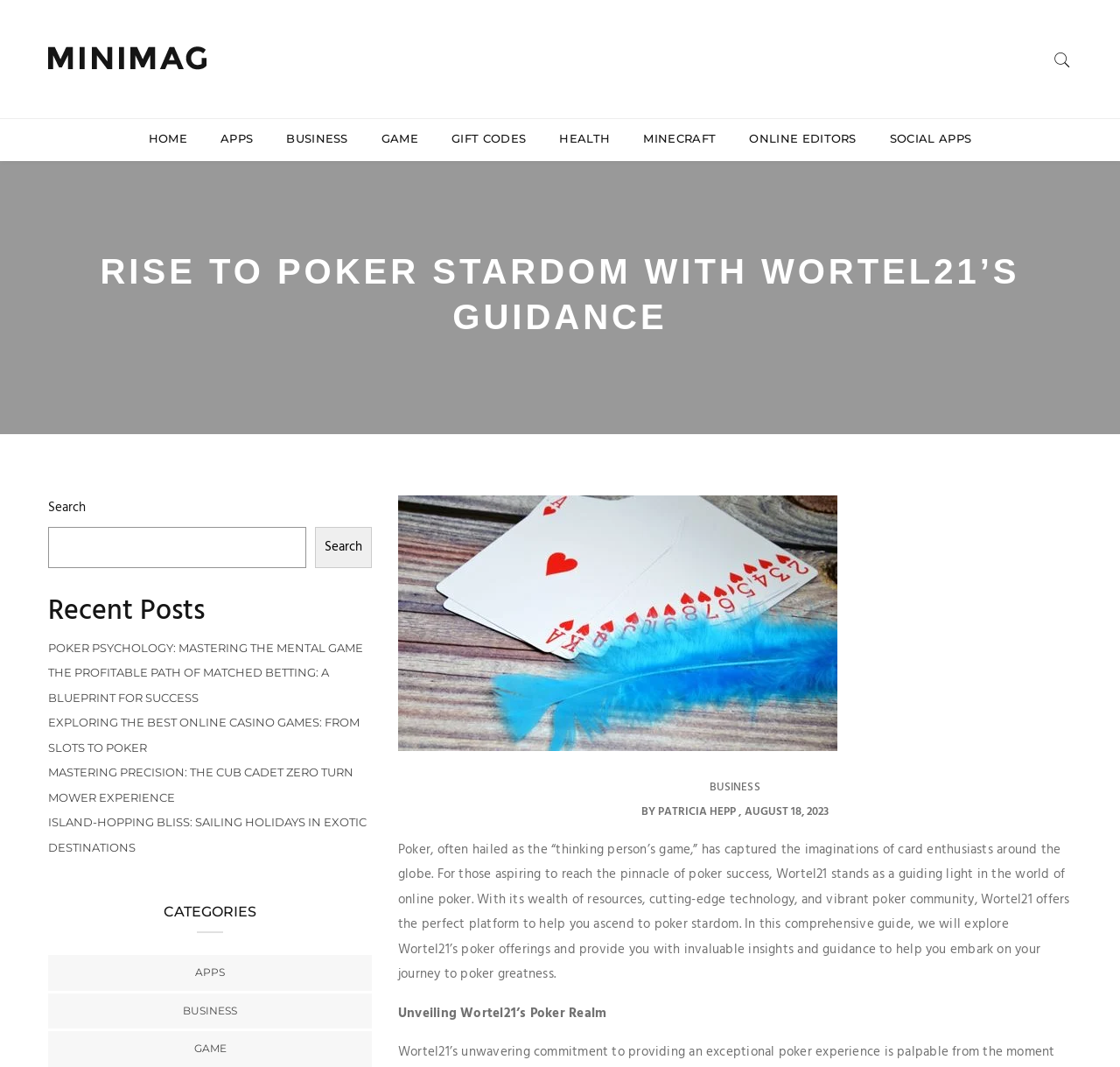Kindly determine the bounding box coordinates for the area that needs to be clicked to execute this instruction: "Explore the 'GAME' category".

[0.34, 0.122, 0.374, 0.138]